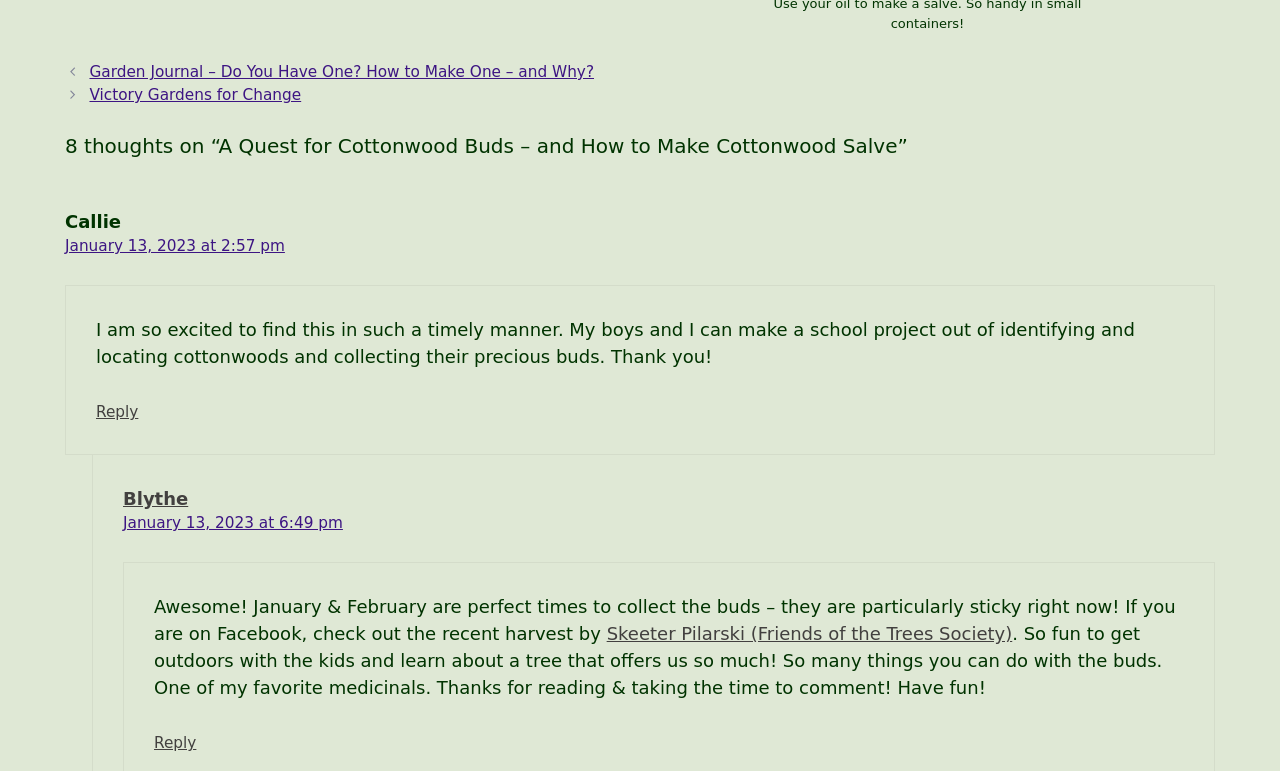Reply to the question with a single word or phrase:
What is the date of the second comment?

January 13, 2023 at 6:49 pm